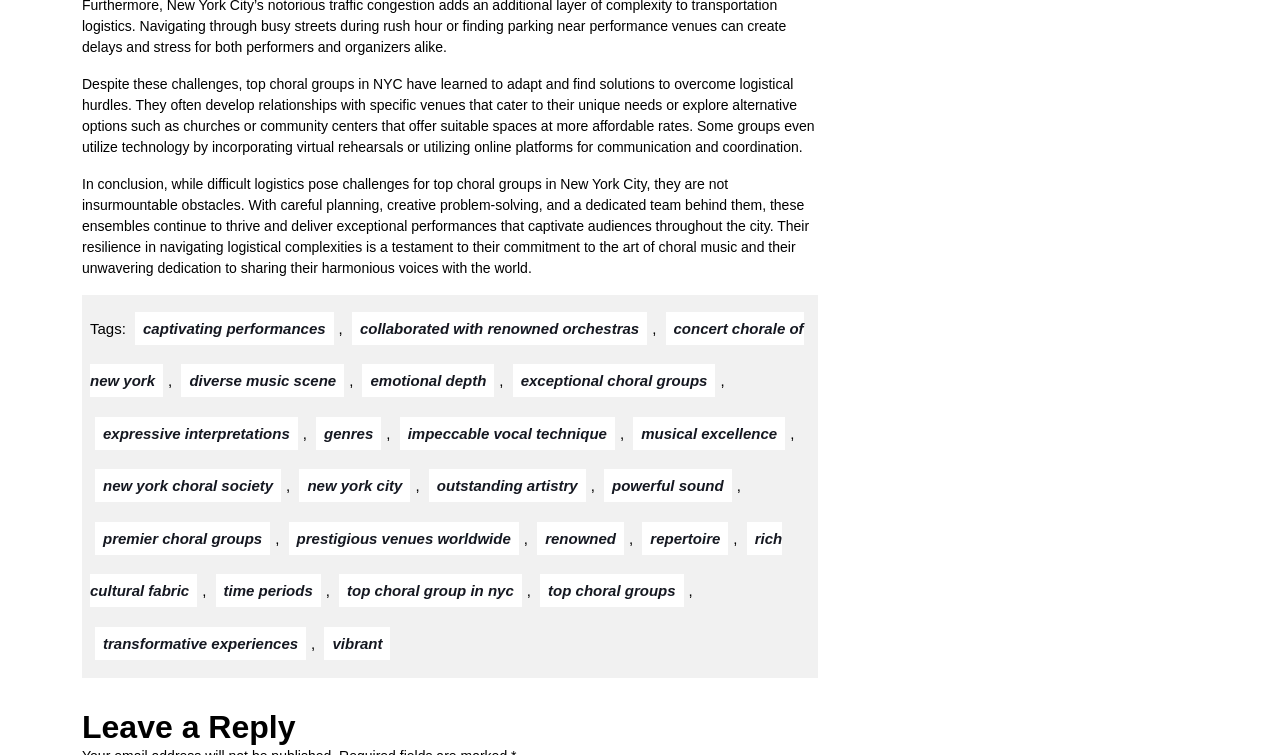Highlight the bounding box coordinates of the region I should click on to meet the following instruction: "Explore 'new york city'".

[0.234, 0.621, 0.321, 0.665]